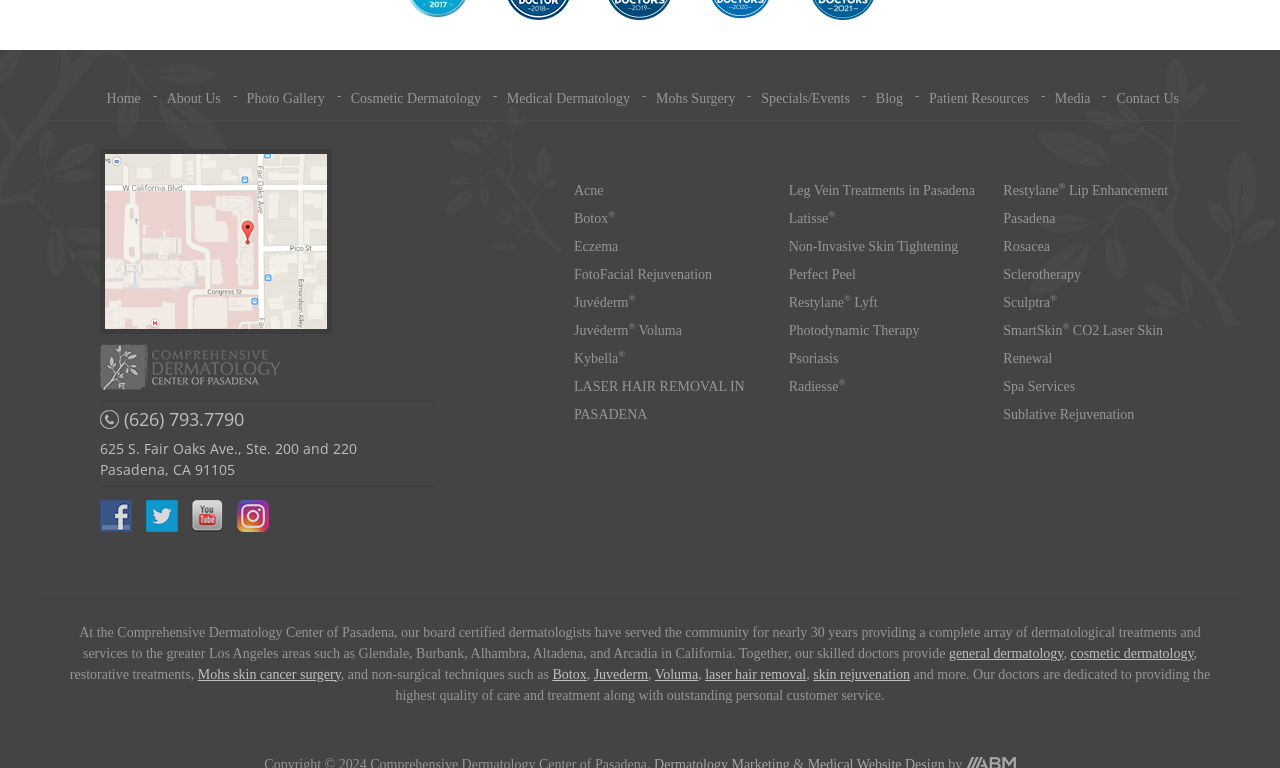Please identify the bounding box coordinates of the clickable area that will fulfill the following instruction: "Get Directions". The coordinates should be in the format of four float numbers between 0 and 1, i.e., [left, top, right, bottom].

[0.078, 0.419, 0.259, 0.438]